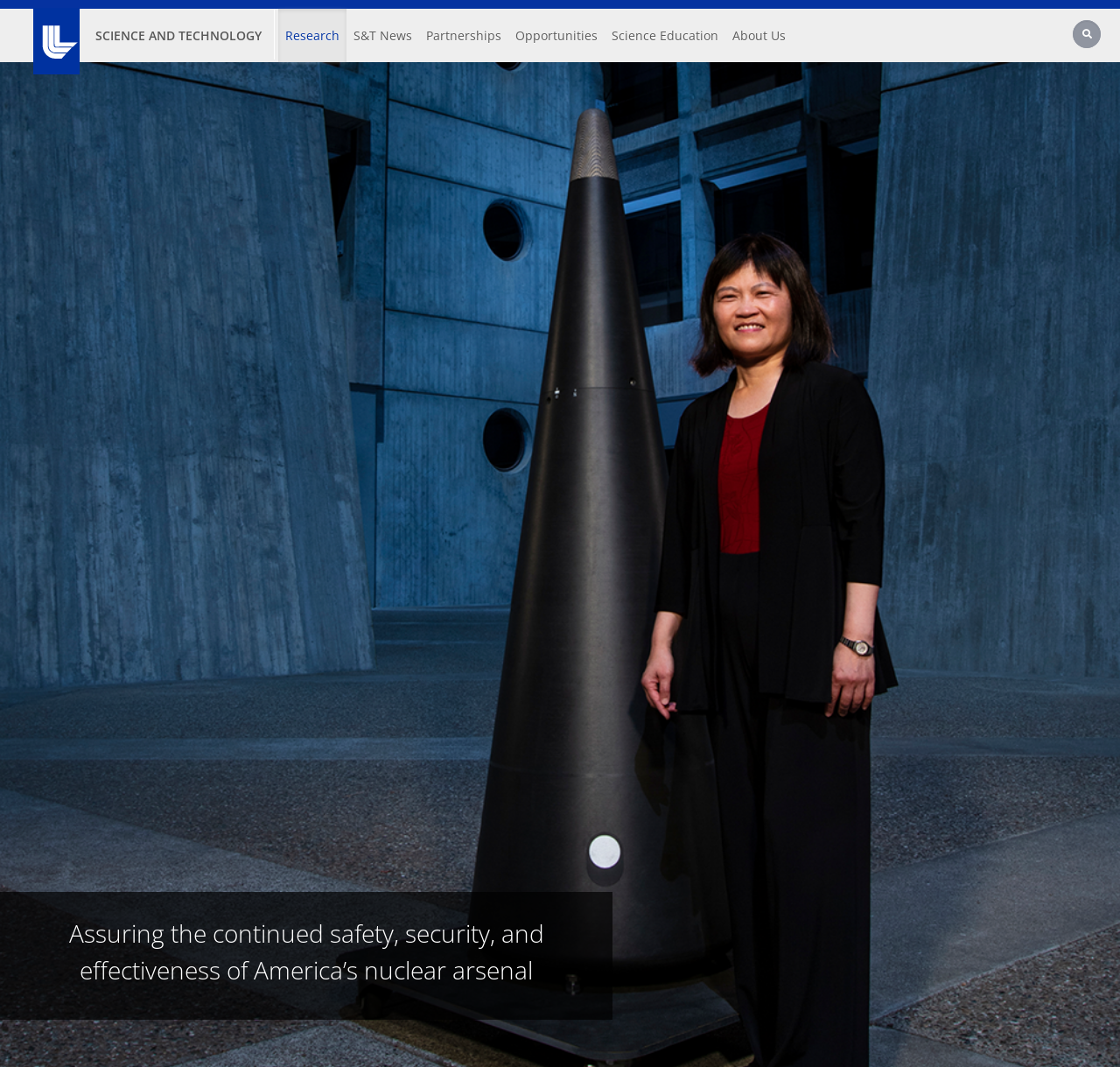Bounding box coordinates are given in the format (top-left x, top-left y, bottom-right x, bottom-right y). All values should be floating point numbers between 0 and 1. Provide the bounding box coordinate for the UI element described as: Partnerships

[0.374, 0.008, 0.454, 0.058]